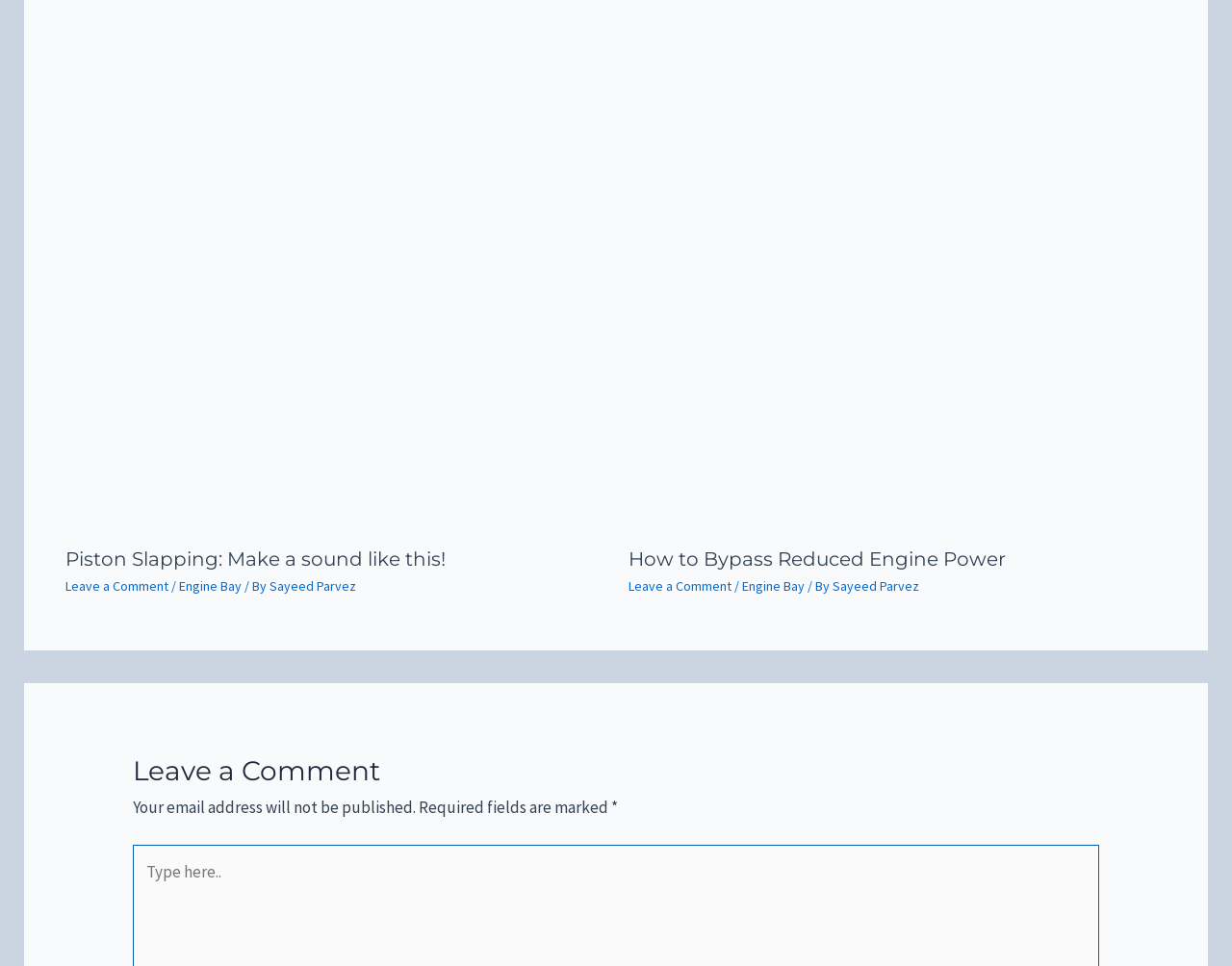Who is the author of the article 'Piston Slapping: Make a sound like this!'?
Using the image, elaborate on the answer with as much detail as possible.

I looked at the author information below the heading 'Piston Slapping: Make a sound like this!' and found the author's name, which is 'Sayeed Parvez'.